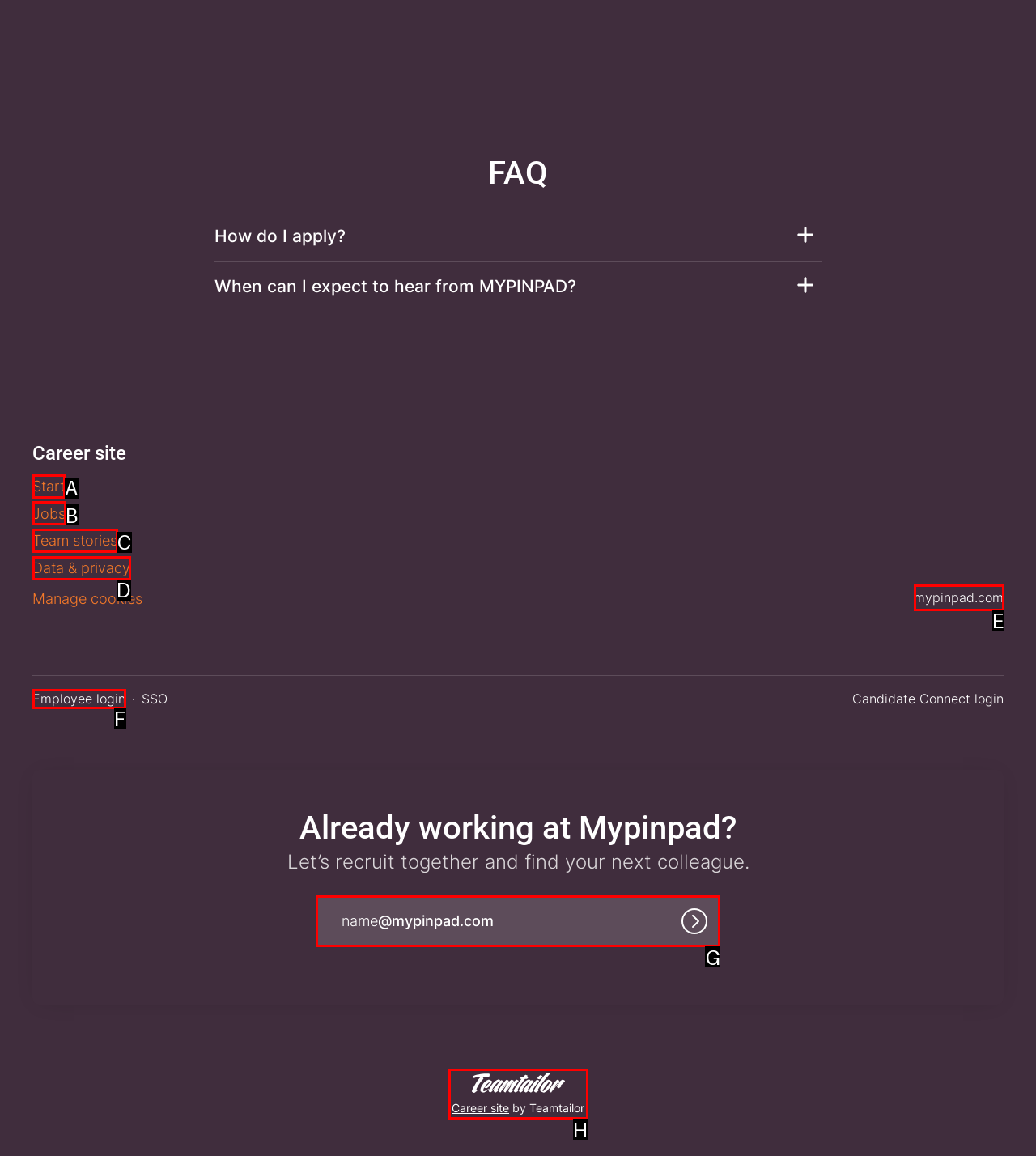What is the letter of the UI element you should click to Enter email address? Provide the letter directly.

G